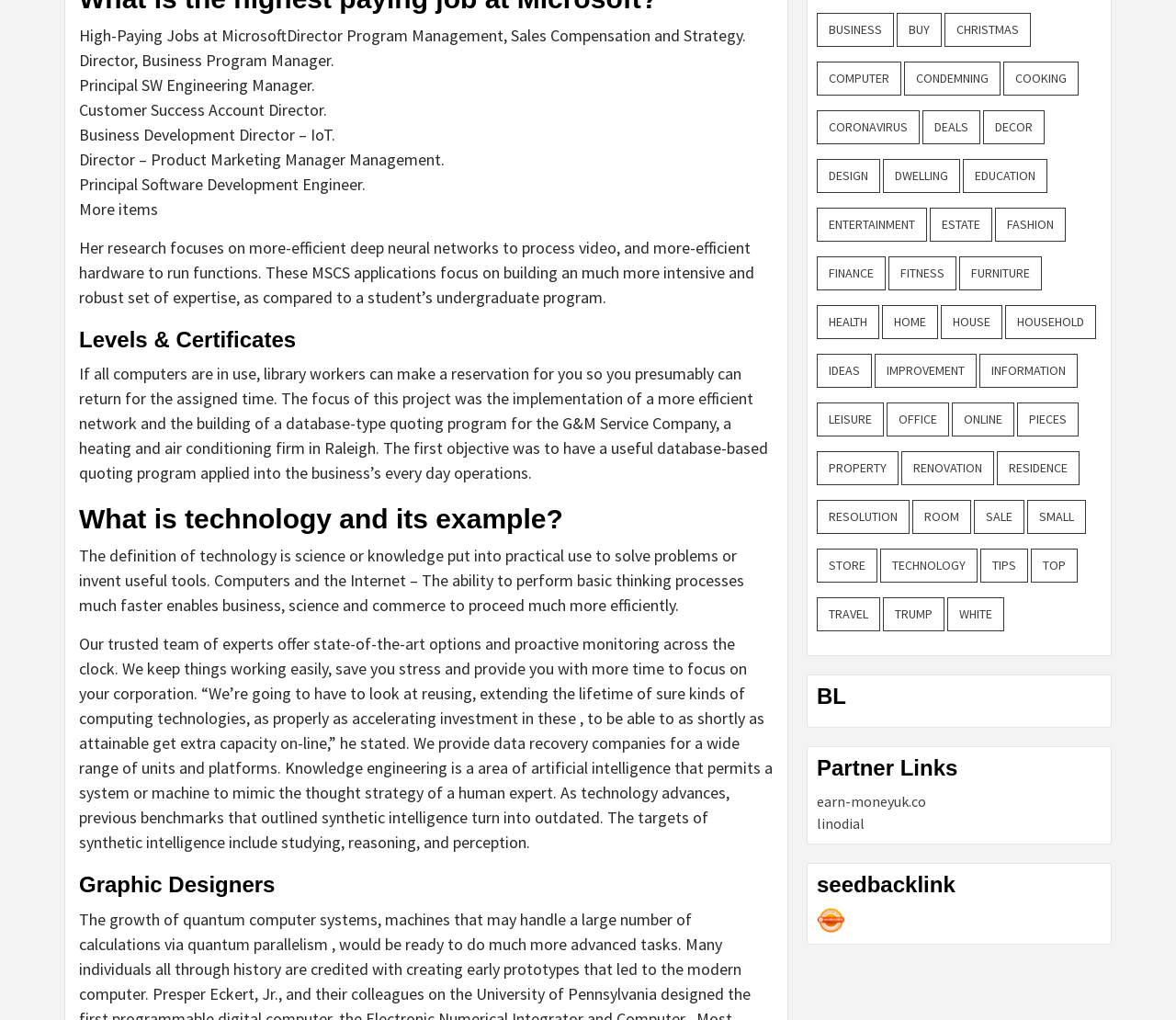Show me the bounding box coordinates of the clickable region to achieve the task as per the instruction: "Learn about Health".

[0.695, 0.299, 0.748, 0.332]